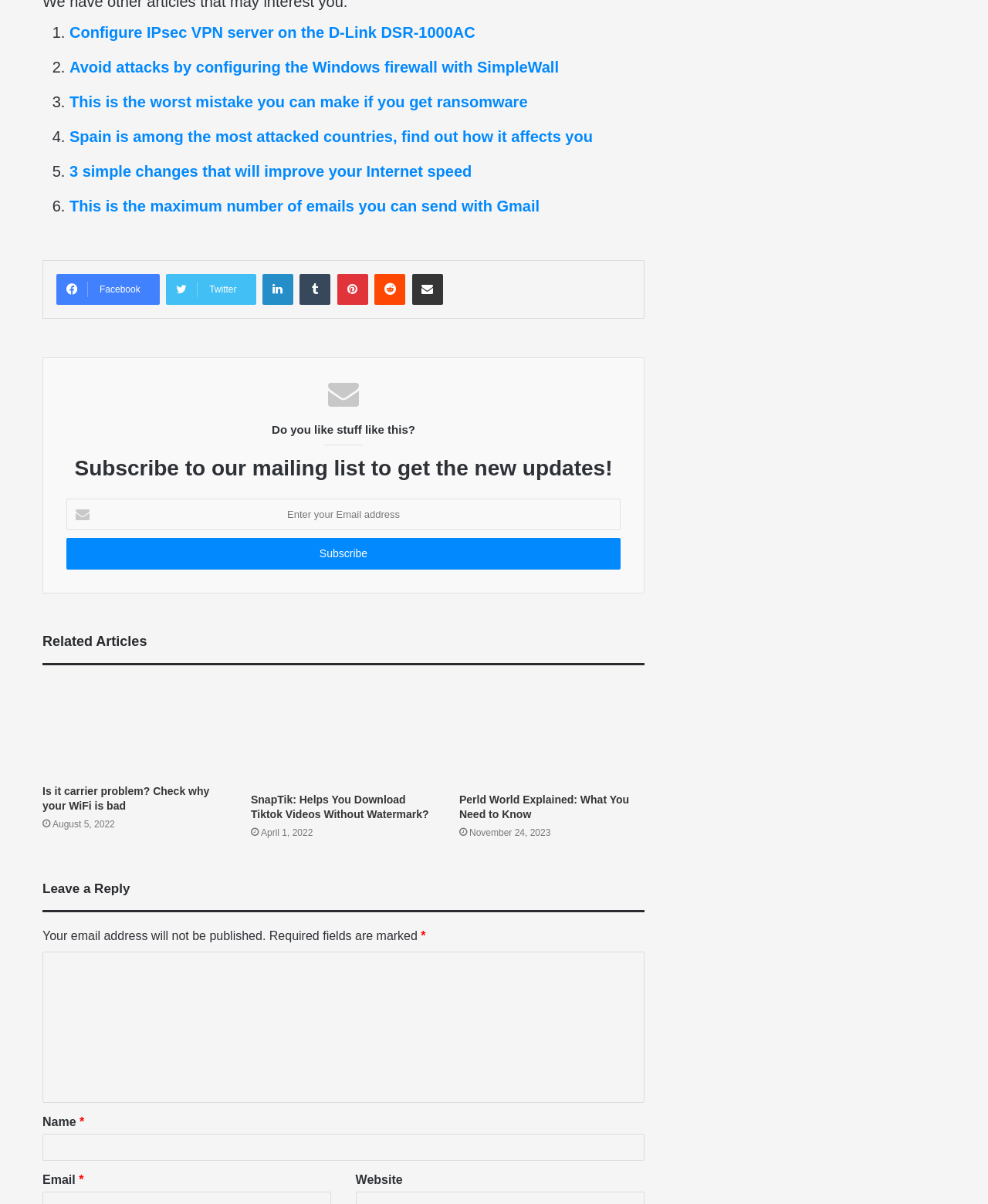Locate the bounding box coordinates of the clickable part needed for the task: "Subscribe to the mailing list".

[0.067, 0.447, 0.628, 0.473]